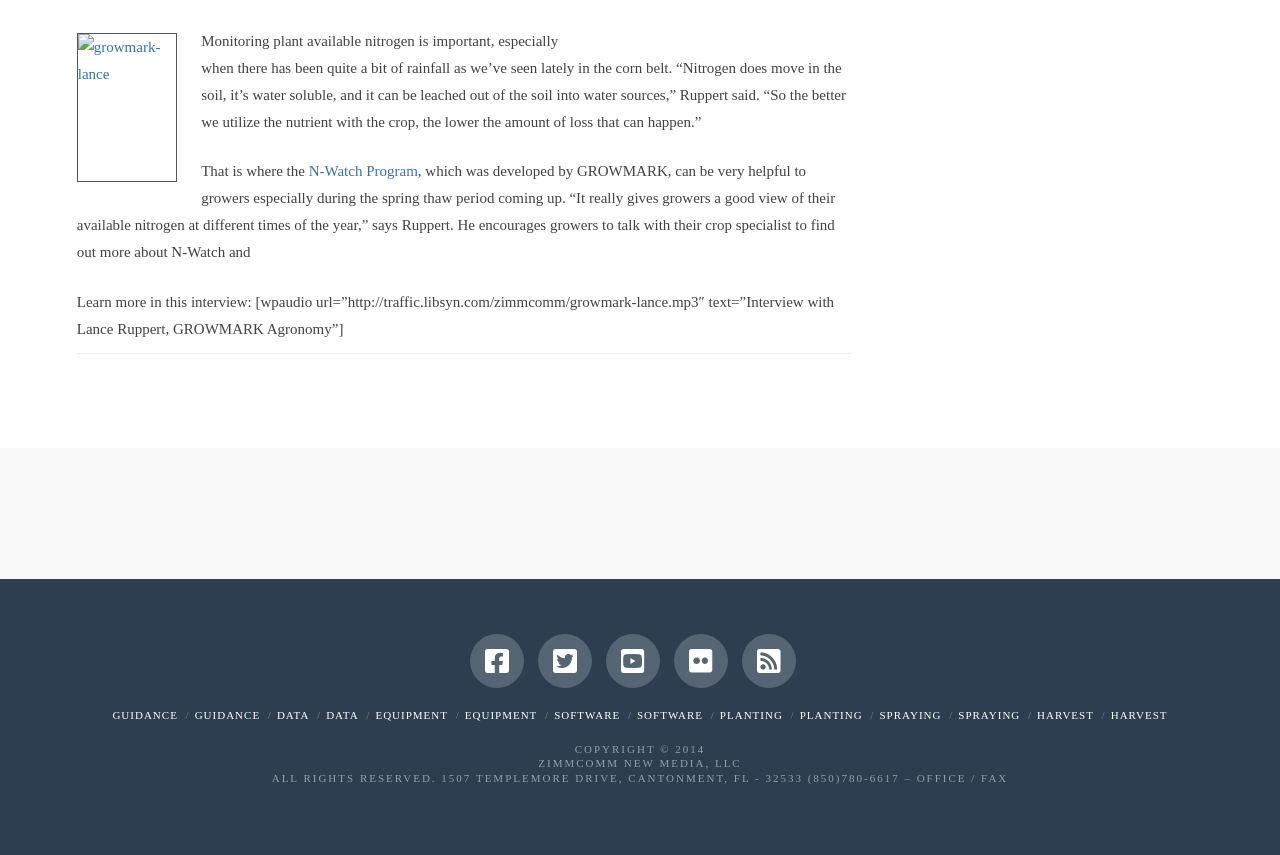Show the bounding box coordinates for the HTML element as described: "N-Watch Program".

[0.241, 0.191, 0.326, 0.21]